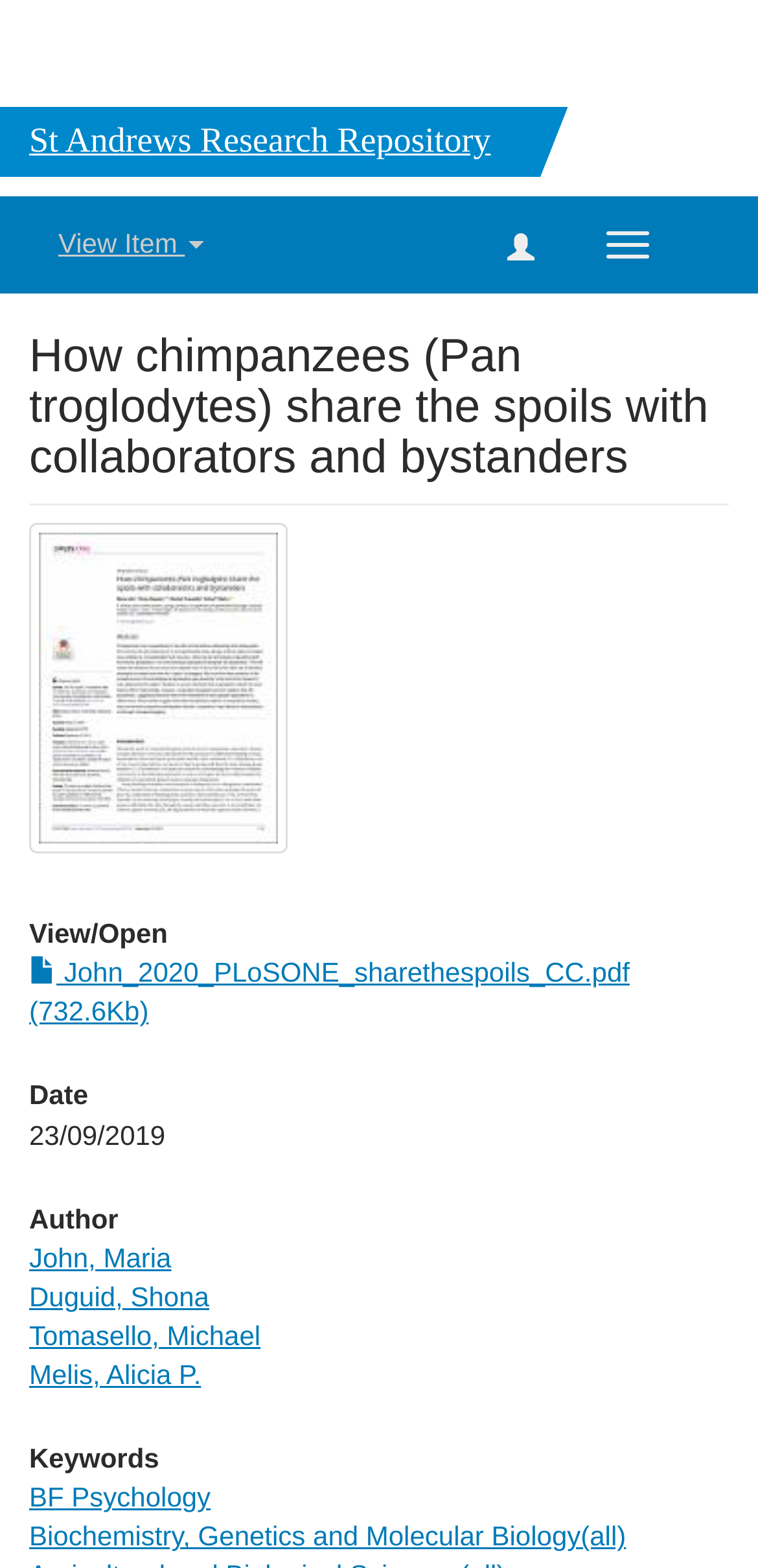What is the name of the research repository?
Please answer the question with a detailed response using the information from the screenshot.

I found the answer by looking at the heading element with the text 'St Andrews Research Repository' at the top of the webpage, which suggests that it is the name of the research repository.